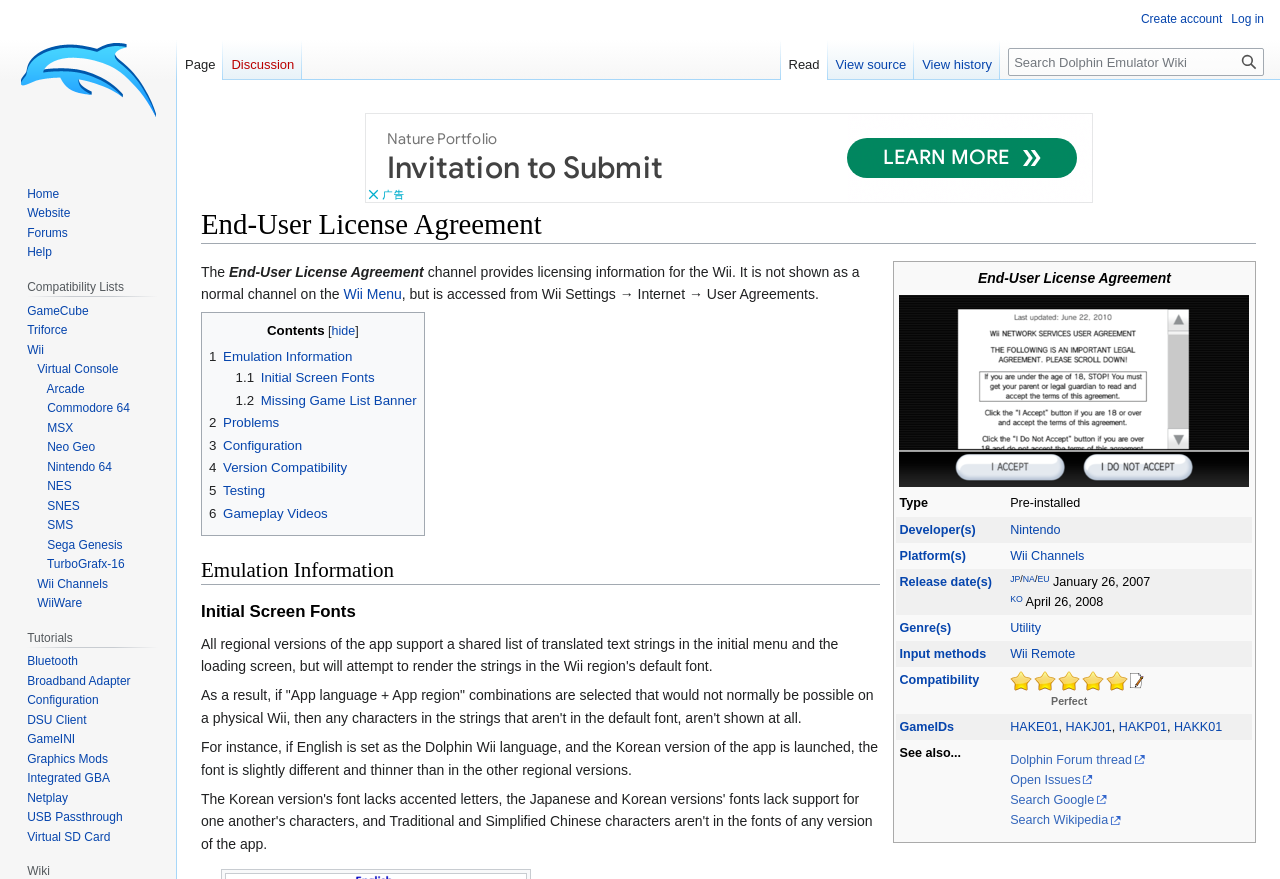Respond to the following question using a concise word or phrase: 
What is the input method of the End-User License Agreement?

Wii Remote